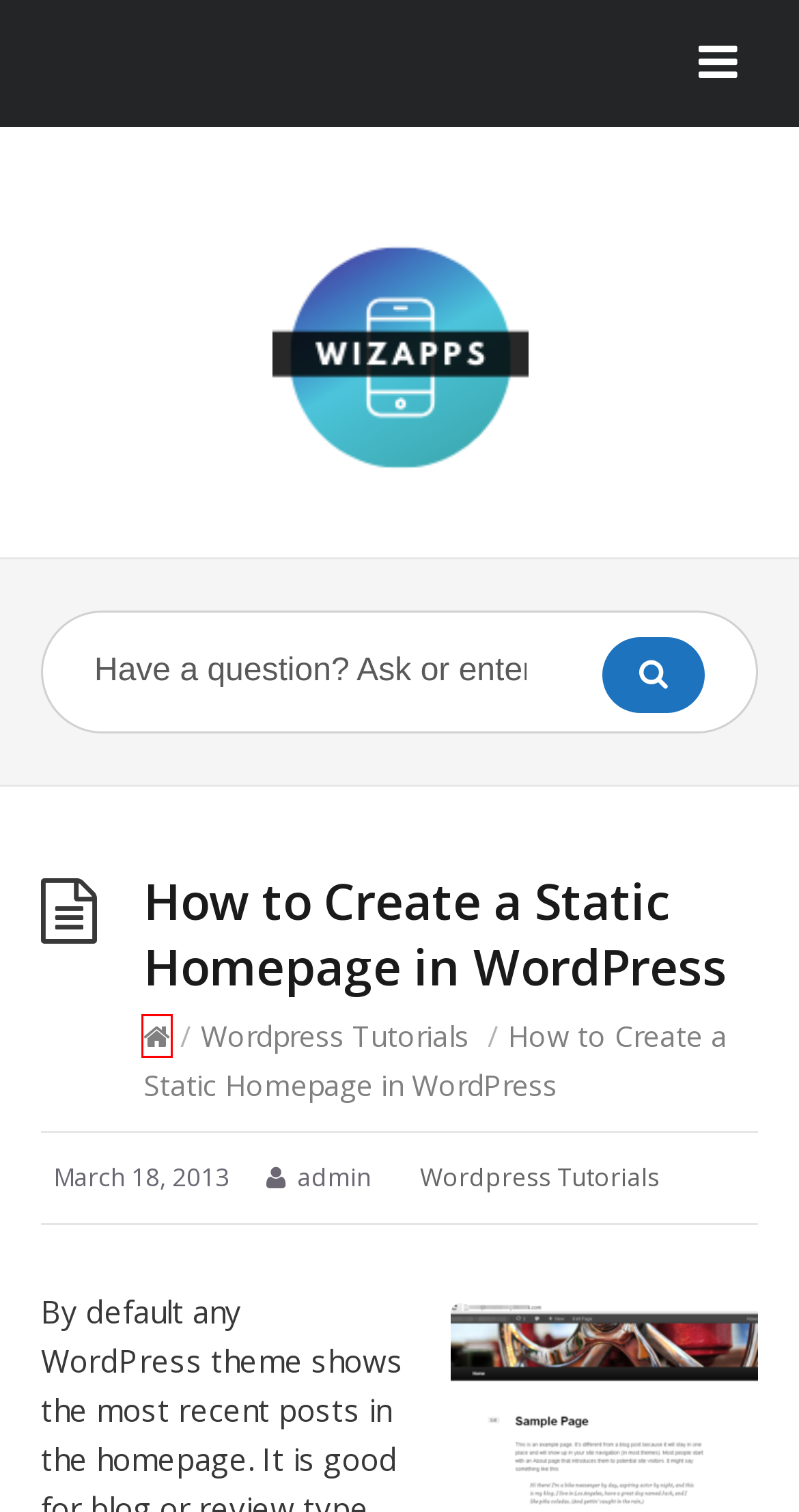You have a screenshot of a webpage with an element surrounded by a red bounding box. Choose the webpage description that best describes the new page after clicking the element inside the red bounding box. Here are the candidates:
A. Contact – WizApps
B. Adobe Photoshop Tutorials – WizApps
C. Log In ‹ WizApps — WordPress
D. How to create a scrollable Text Box in PowerPoint 2013 – WizApps
E. WizApps – educational Apps for all ages
F. Wordpress Tutorials – WizApps
G. Working with Worksheets in Excel 2016 – WizApps
H. Basic Operations in Microsoft Word 2016 – II – WizApps

E